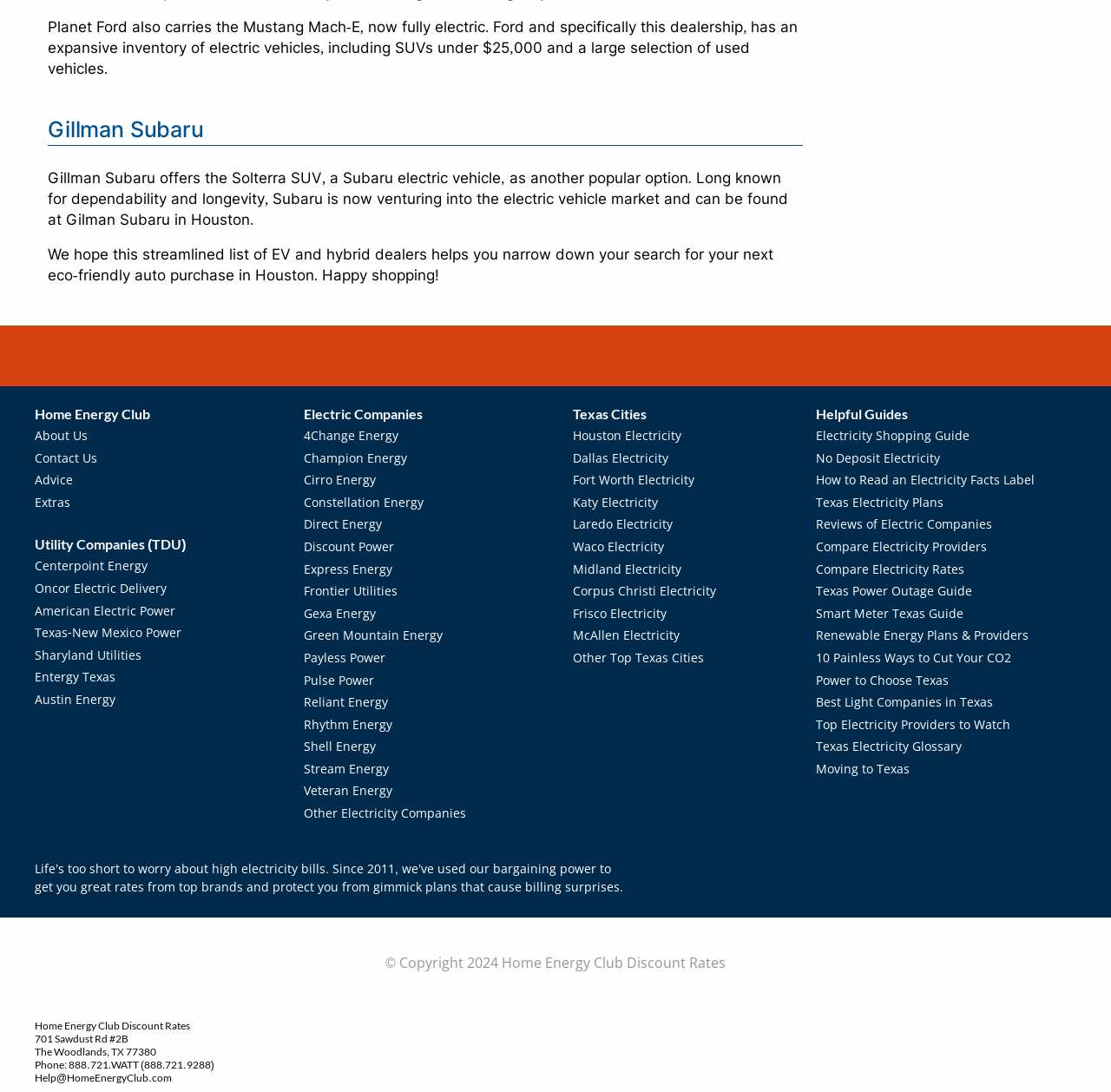What is the address of Home Energy Club?
Look at the image and answer the question with a single word or phrase.

701 Sawdust Rd #2B, The Woodlands, TX 77380